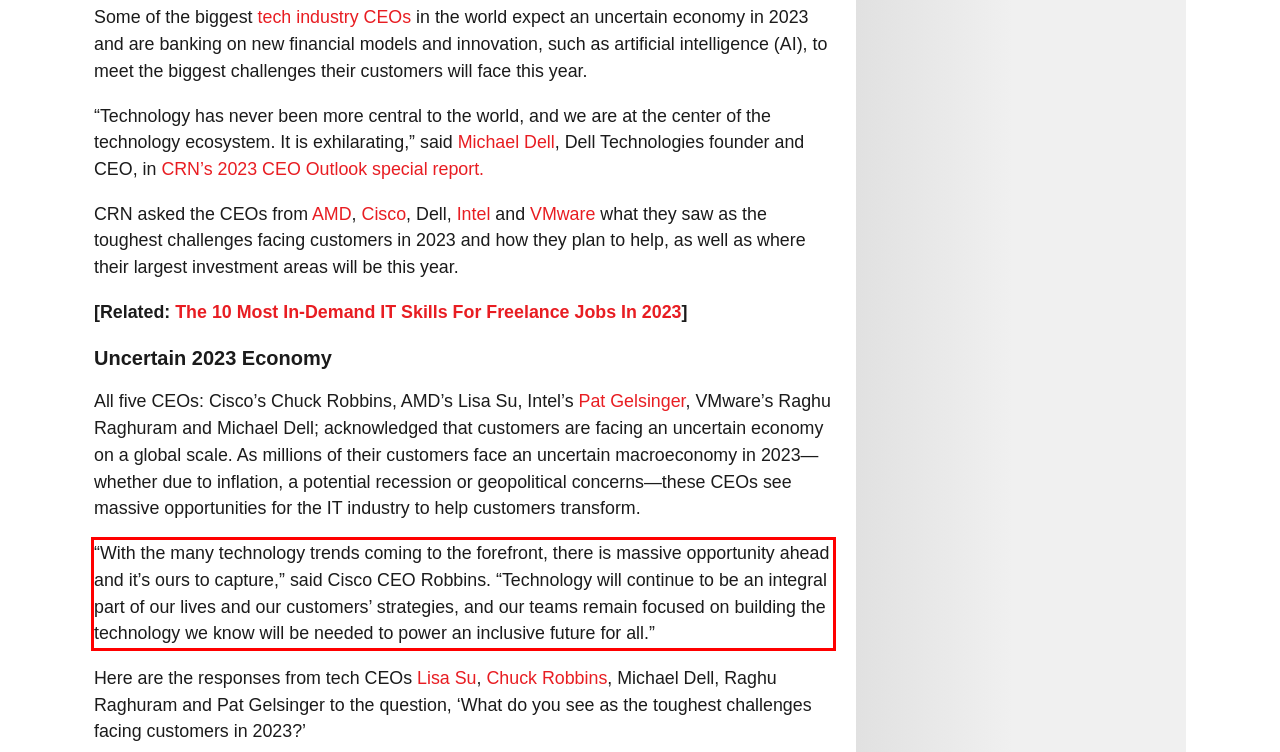Given a webpage screenshot, locate the red bounding box and extract the text content found inside it.

“With the many technology trends coming to the forefront, there is massive opportunity ahead and it’s ours to capture,” said Cisco CEO Robbins. “Technology will continue to be an integral part of our lives and our customers’ strategies, and our teams remain focused on building the technology we know will be needed to power an inclusive future for all.”